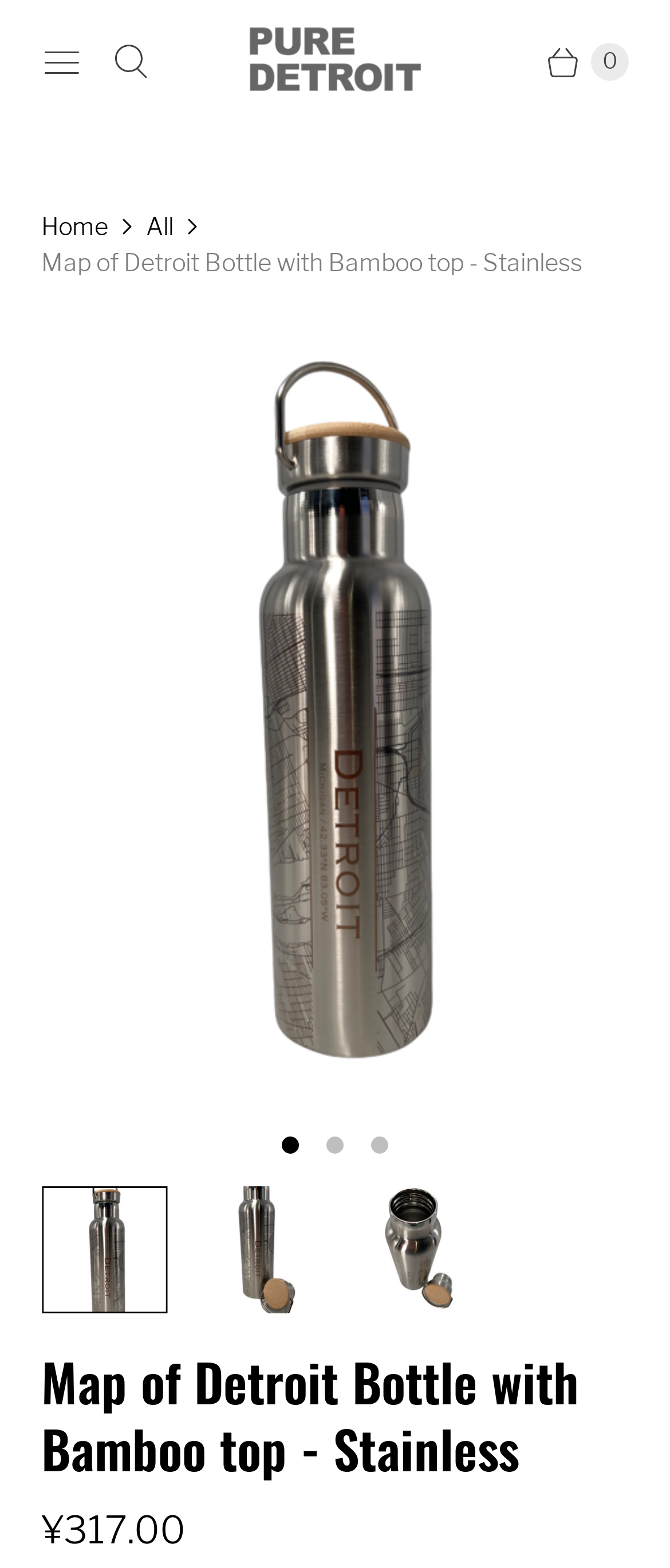Could you highlight the region that needs to be clicked to execute the instruction: "Click the menu"?

[0.041, 0.013, 0.144, 0.066]